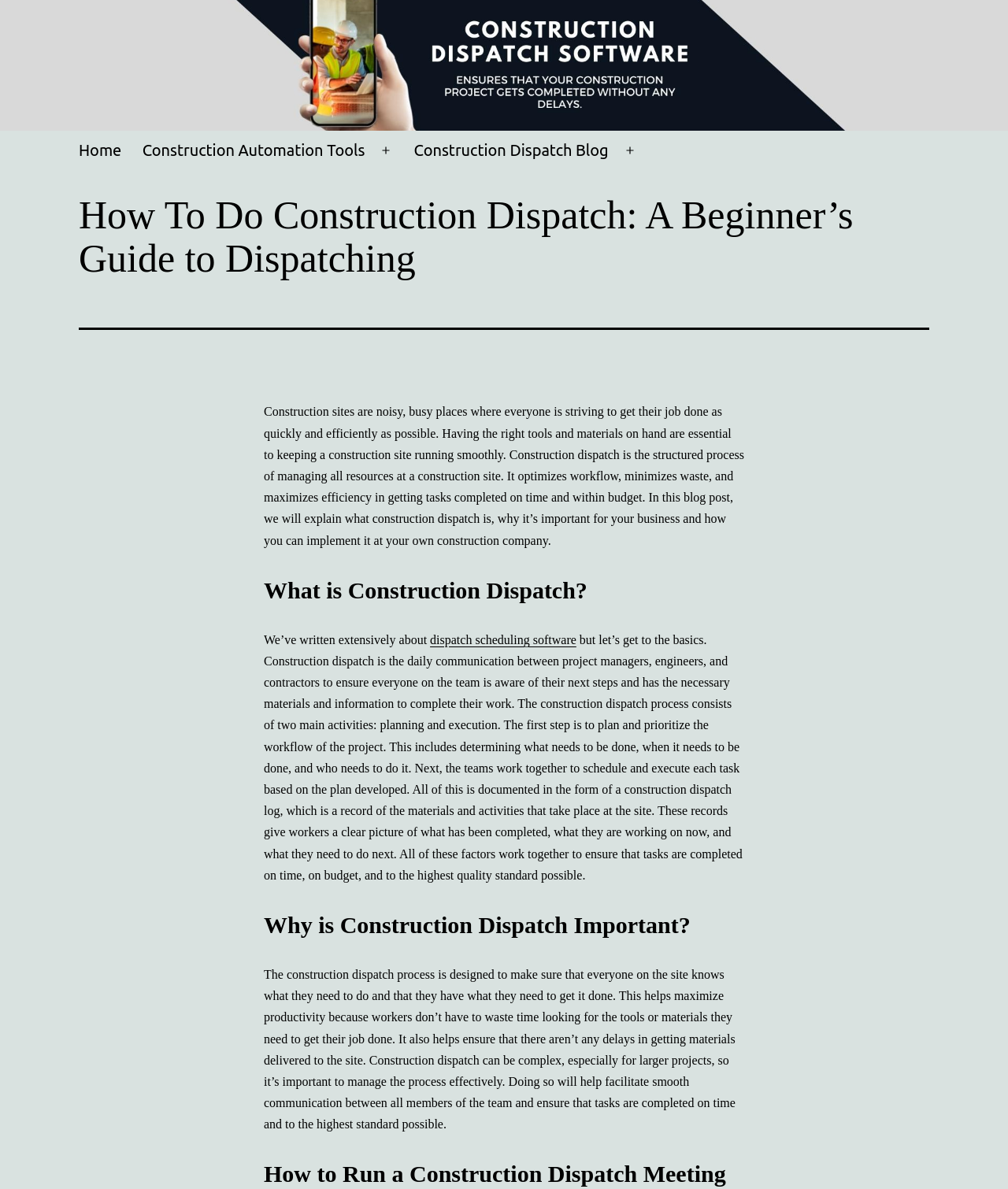Determine the title of the webpage and give its text content.

How To Do Construction Dispatch: A Beginner’s Guide to Dispatching